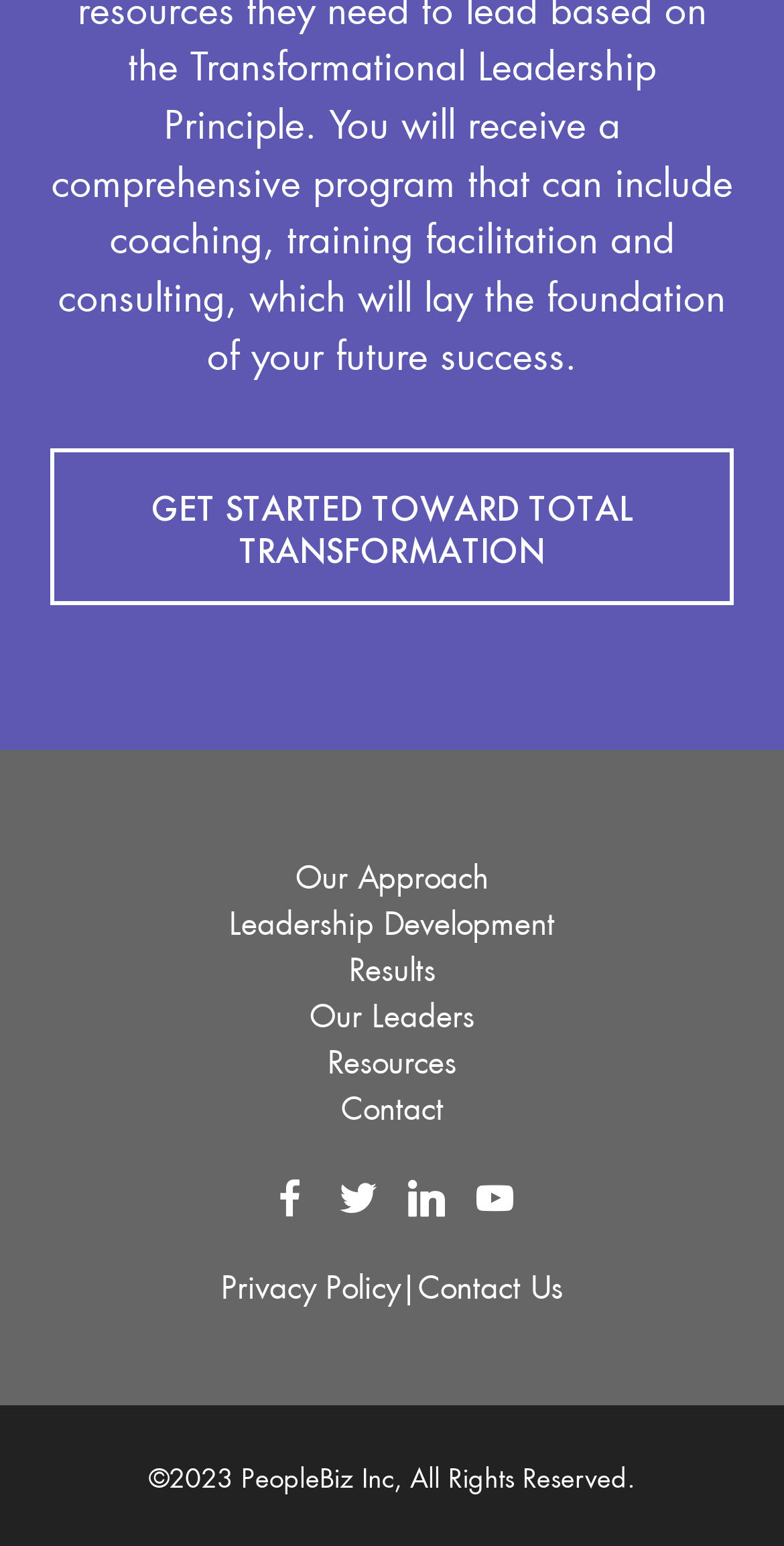Locate the bounding box coordinates of the item that should be clicked to fulfill the instruction: "Get started with total transformation".

[0.064, 0.291, 0.936, 0.392]